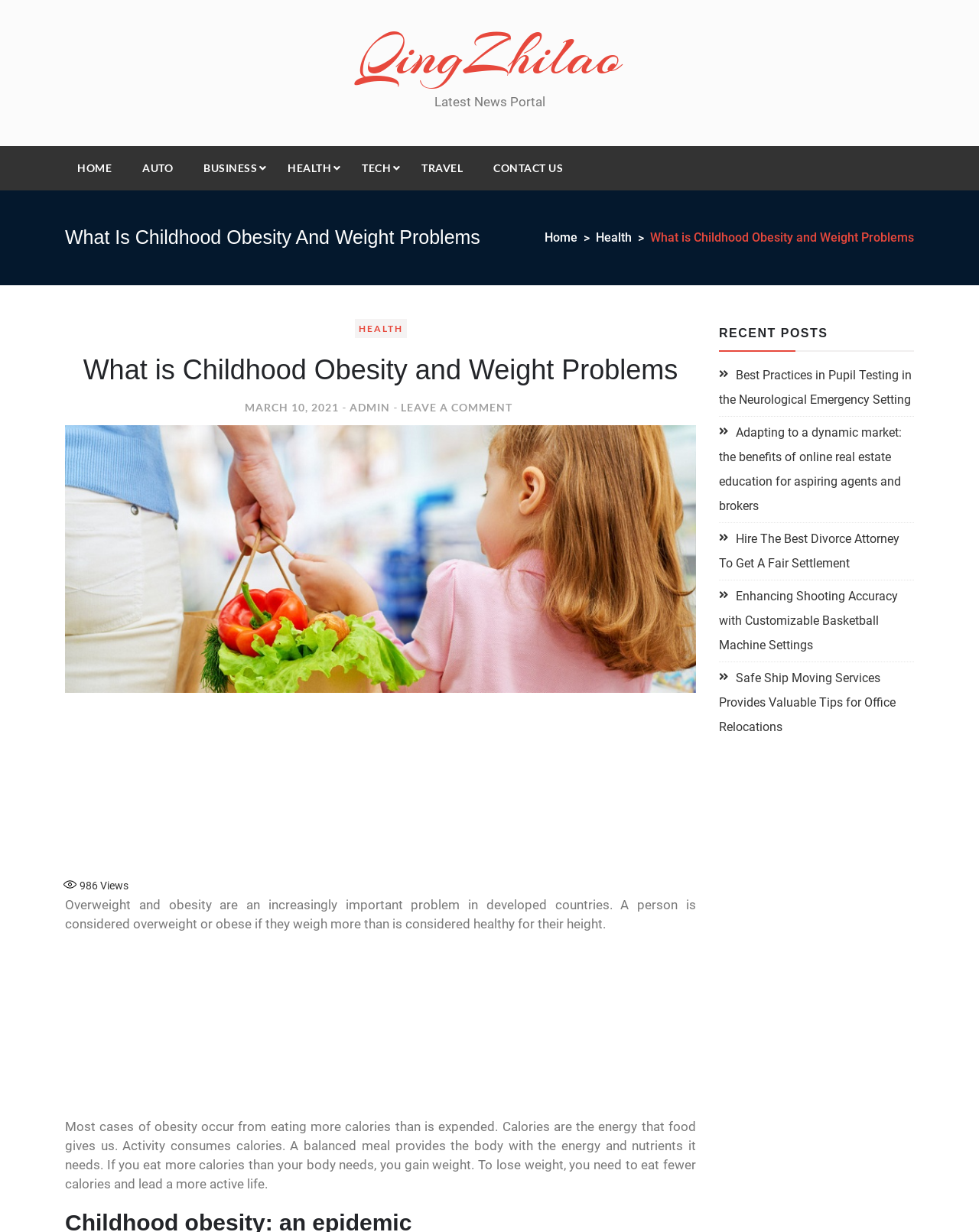Please provide a short answer using a single word or phrase for the question:
What is the category of the webpage's breadcrumbs?

Health